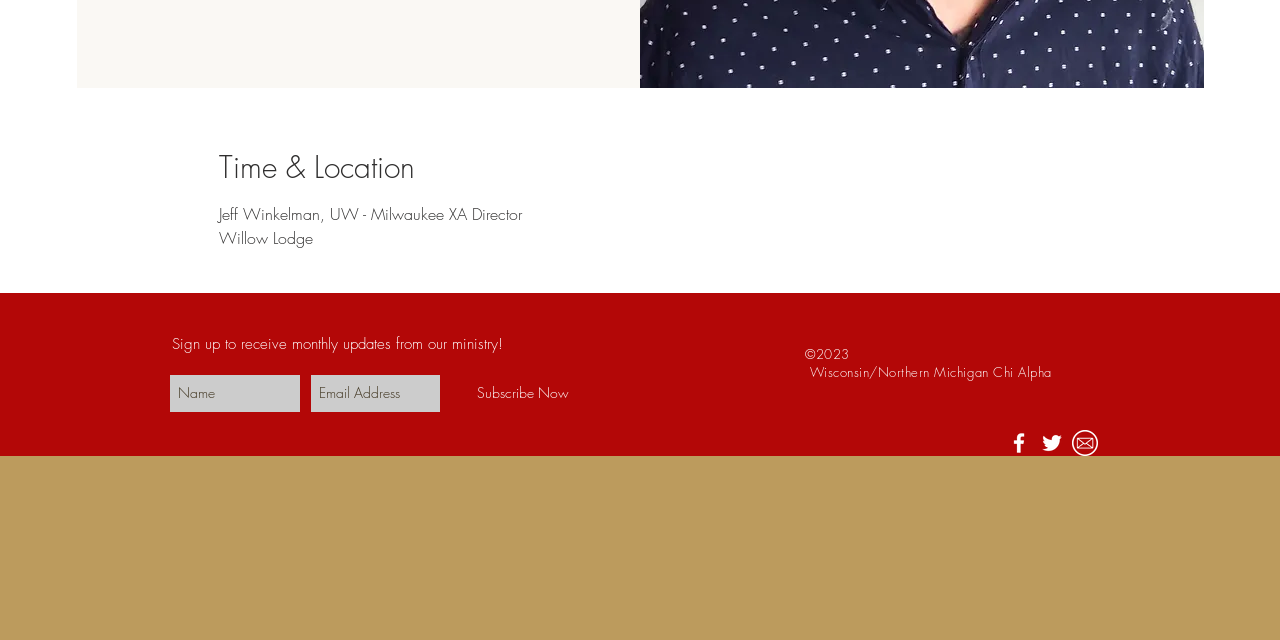Provide the bounding box coordinates of the HTML element this sentence describes: "aria-label="email_icon-WHITE"". The bounding box coordinates consist of four float numbers between 0 and 1, i.e., [left, top, right, bottom].

[0.838, 0.671, 0.858, 0.712]